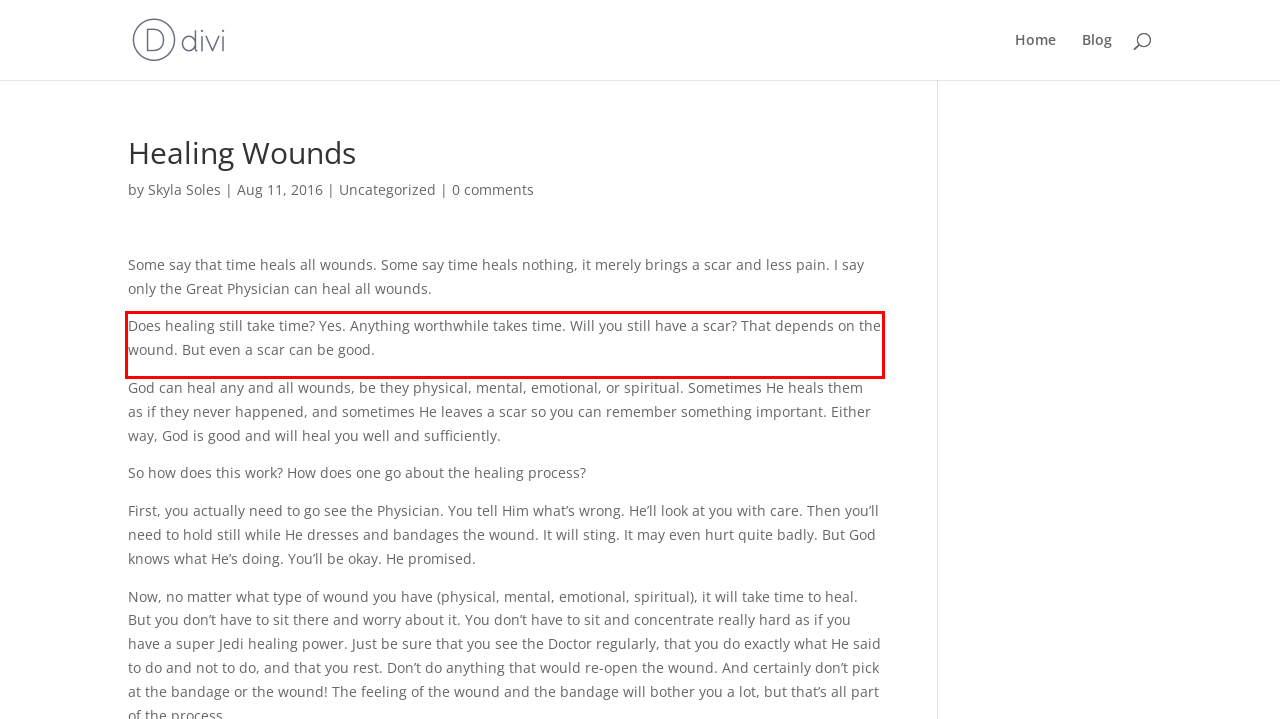Please look at the webpage screenshot and extract the text enclosed by the red bounding box.

Does healing still take time? Yes. Anything worthwhile takes time. Will you still have a scar? That depends on the wound. But even a scar can be good.